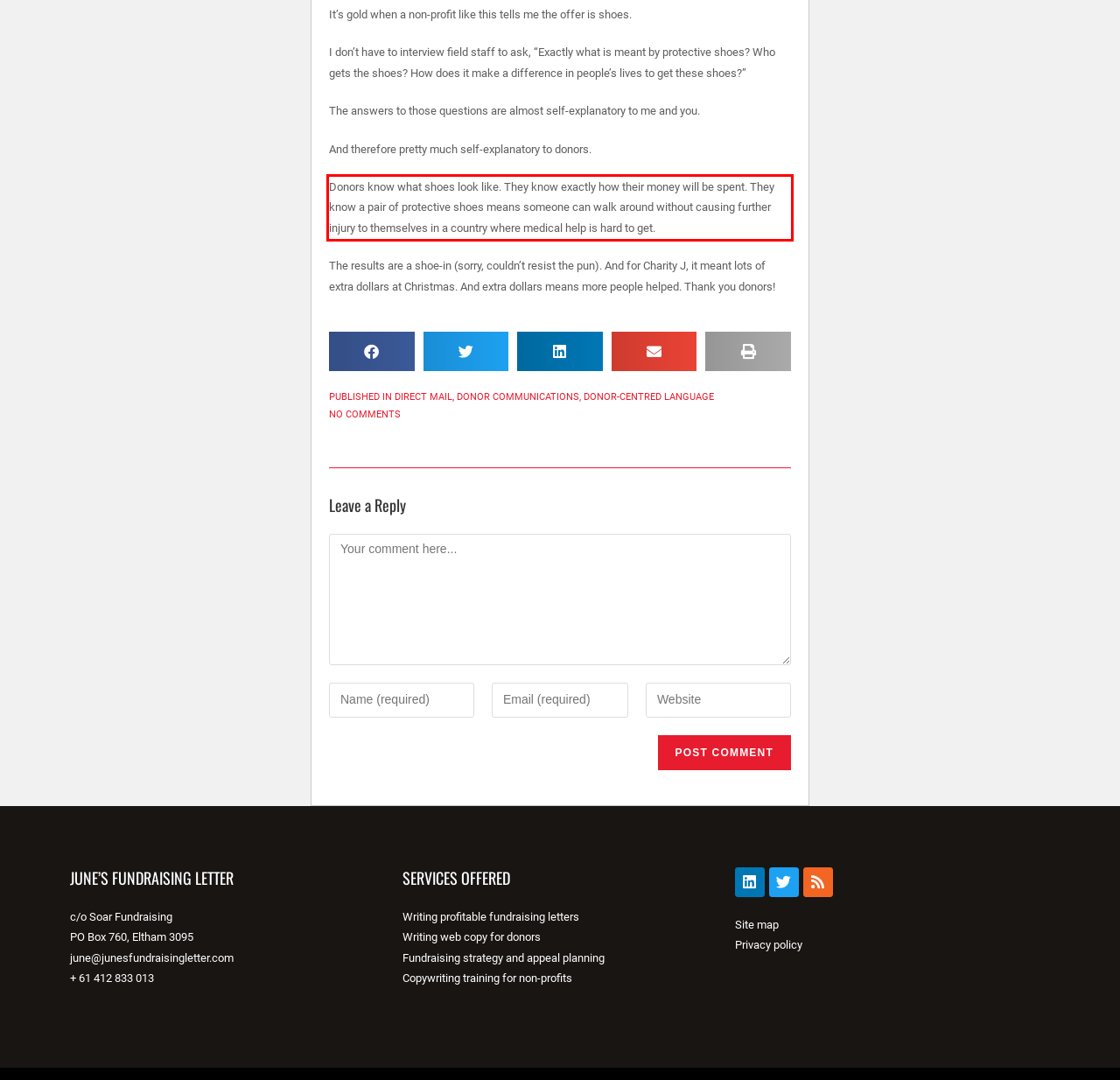Given a screenshot of a webpage with a red bounding box, extract the text content from the UI element inside the red bounding box.

Donors know what shoes look like. They know exactly how their money will be spent. They know a pair of protective shoes means someone can walk around without causing further injury to themselves in a country where medical help is hard to get.